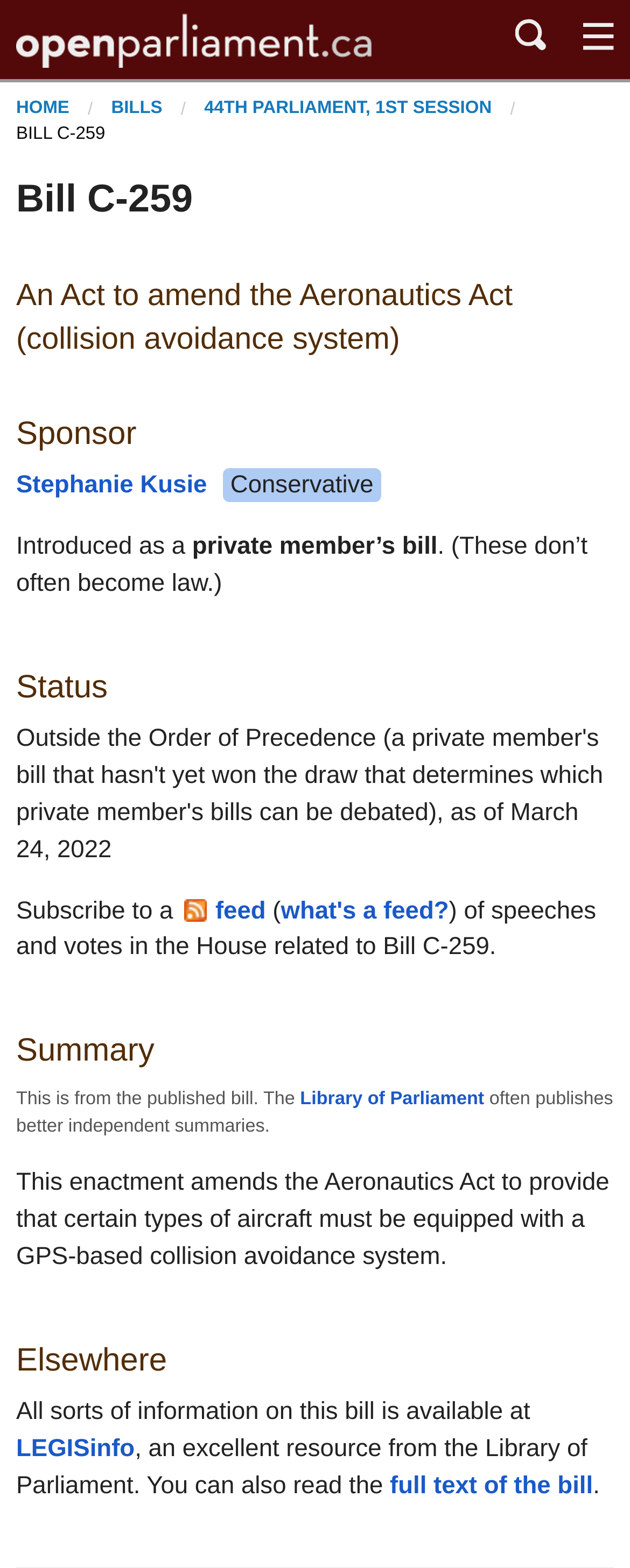Provide a short answer using a single word or phrase for the following question: 
What is the name of the bill?

Bill C-259